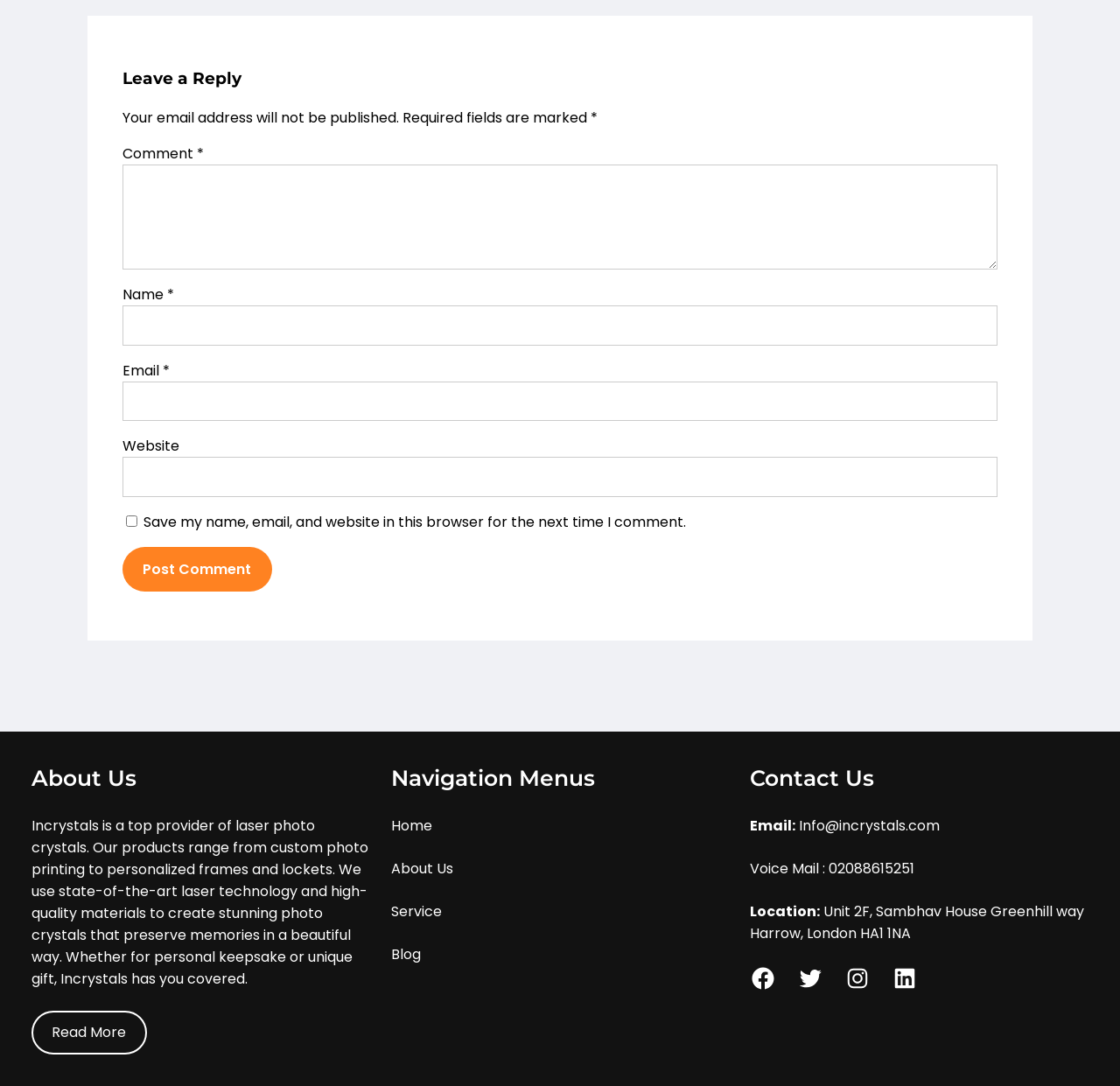Could you find the bounding box coordinates of the clickable area to complete this instruction: "Show Advanced Filters"?

None